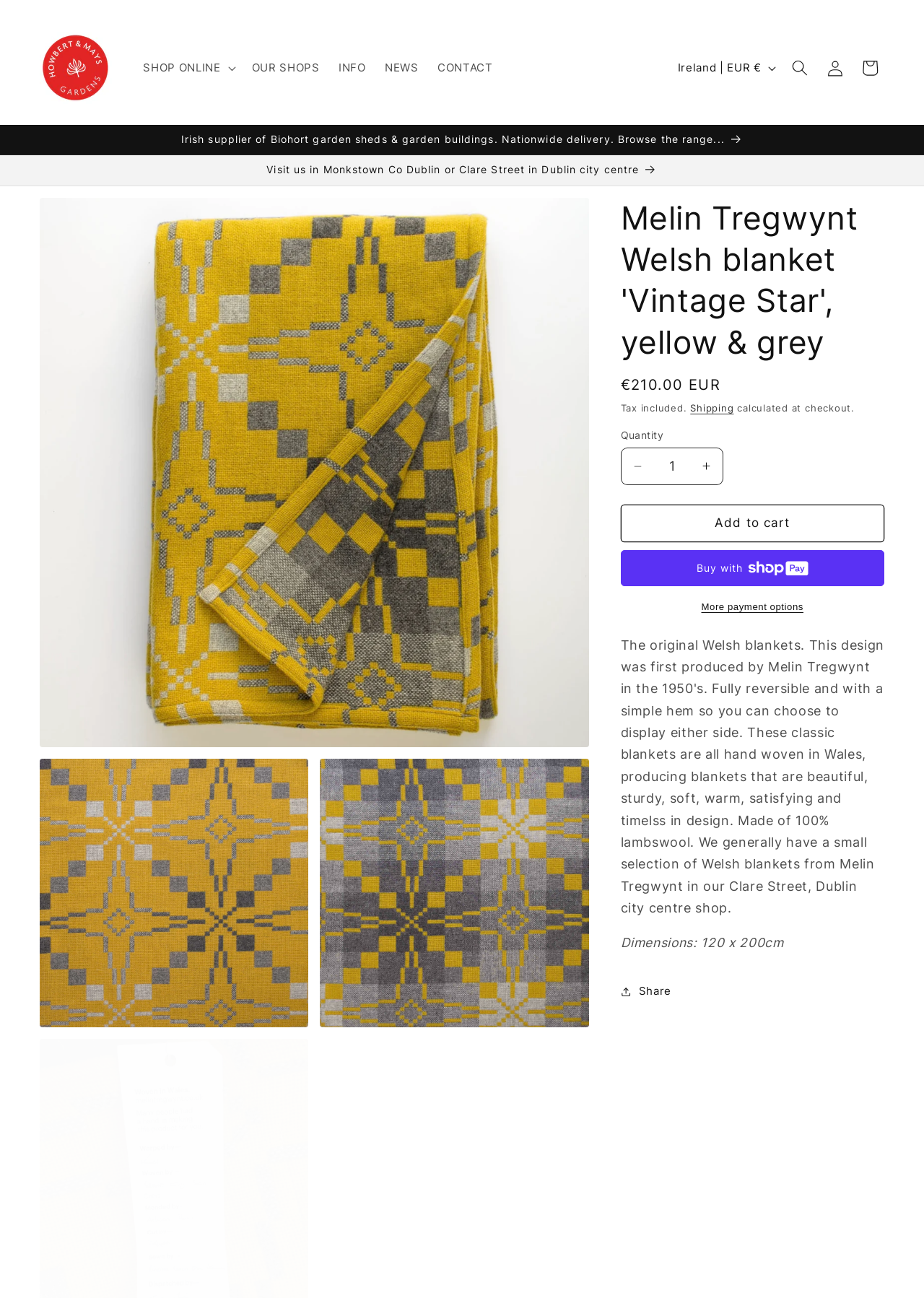Summarize the webpage in an elaborate manner.

This webpage is about a product, specifically a Welsh blanket called "Vintage Star" in yellow and grey, sold by Melin Tregwynt. At the top left, there is a logo and a link to "Howbert & Mays". Next to it, there are several links to navigate to different sections of the website, including "OUR SHOPS", "INFO", "NEWS", and "CONTACT". 

On the top right, there is a country/region selection dropdown menu, currently set to "Ireland | EUR €". A search button and links to "Log in" and "Cart" are also located in this area.

Below the top navigation bar, there are two announcements. The first one is about Irish supplier of Biohort garden sheds and garden buildings, and the second one is about visiting their stores in Monkstown Co Dublin or Clare Street in Dublin city centre.

The main product information is displayed below the announcements. The product title "Melin Tregwynt Welsh blanket 'Vintage Star', yellow & grey" is prominently displayed. The regular price of €210.00 EUR is shown, with a note that tax is included. There is also information about shipping, which will be calculated at checkout.

A quantity selector is provided, allowing customers to adjust the quantity of the product they want to purchase. Buttons to decrease and increase the quantity are available, as well as a spin button to enter a specific quantity. An "Add to cart" button is prominently displayed, along with options to "Buy now with ShopPay" and "More payment options".

Additional product details, such as the dimensions of the blanket (120 x 200cm), are provided below the purchase options. A "Share" button is also available to share the product with others.